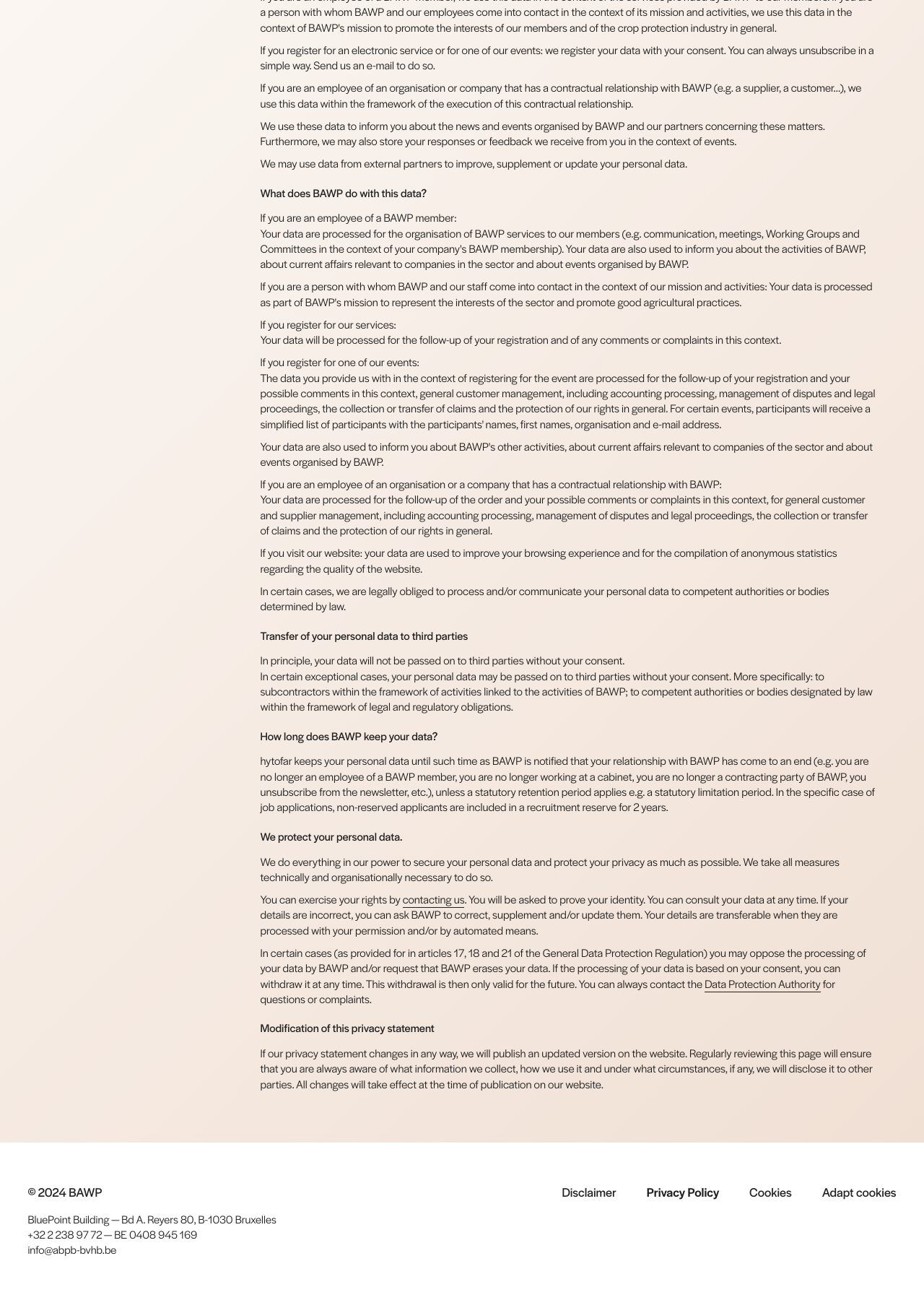Please answer the following question using a single word or phrase: 
What is the purpose of processing personal data?

Follow-up of registration, customer management, and more